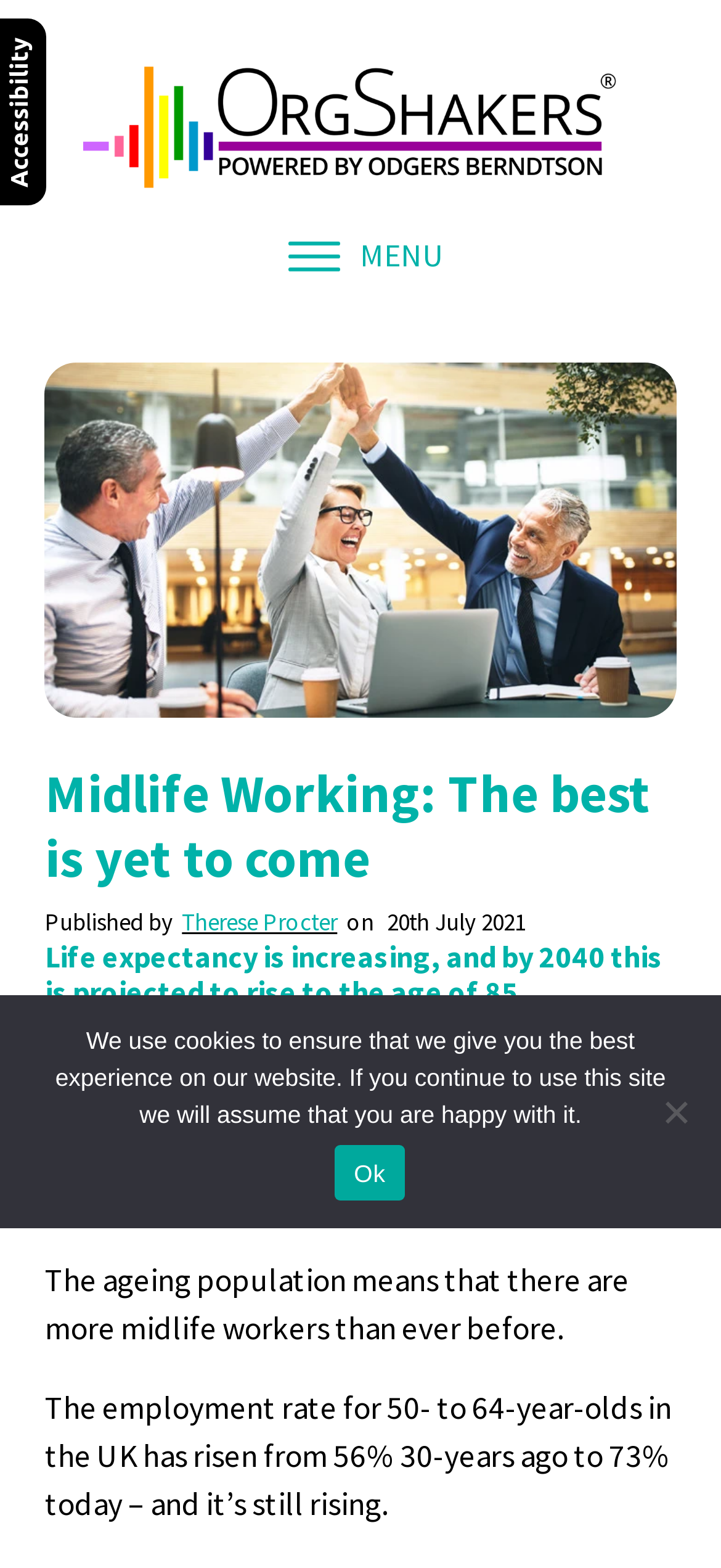Who is the author of the article?
Answer the question with a detailed explanation, including all necessary information.

I found the answer by looking at the link element with the text 'Therese Procter' which is located below the published date.